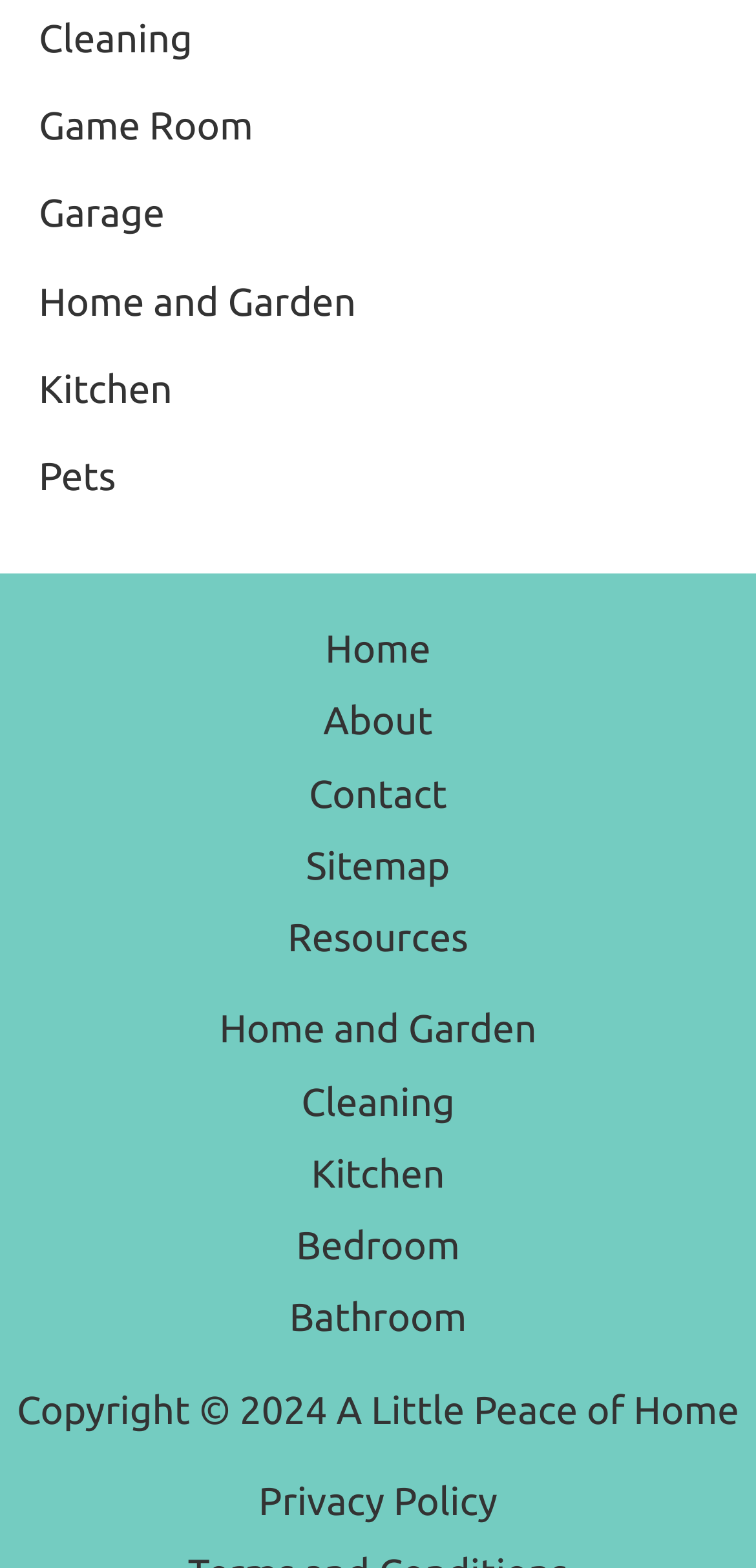Using the provided element description, identify the bounding box coordinates as (top-left x, top-left y, bottom-right x, bottom-right y). Ensure all values are between 0 and 1. Description: Privacy Policy

[0.342, 0.942, 0.658, 0.971]